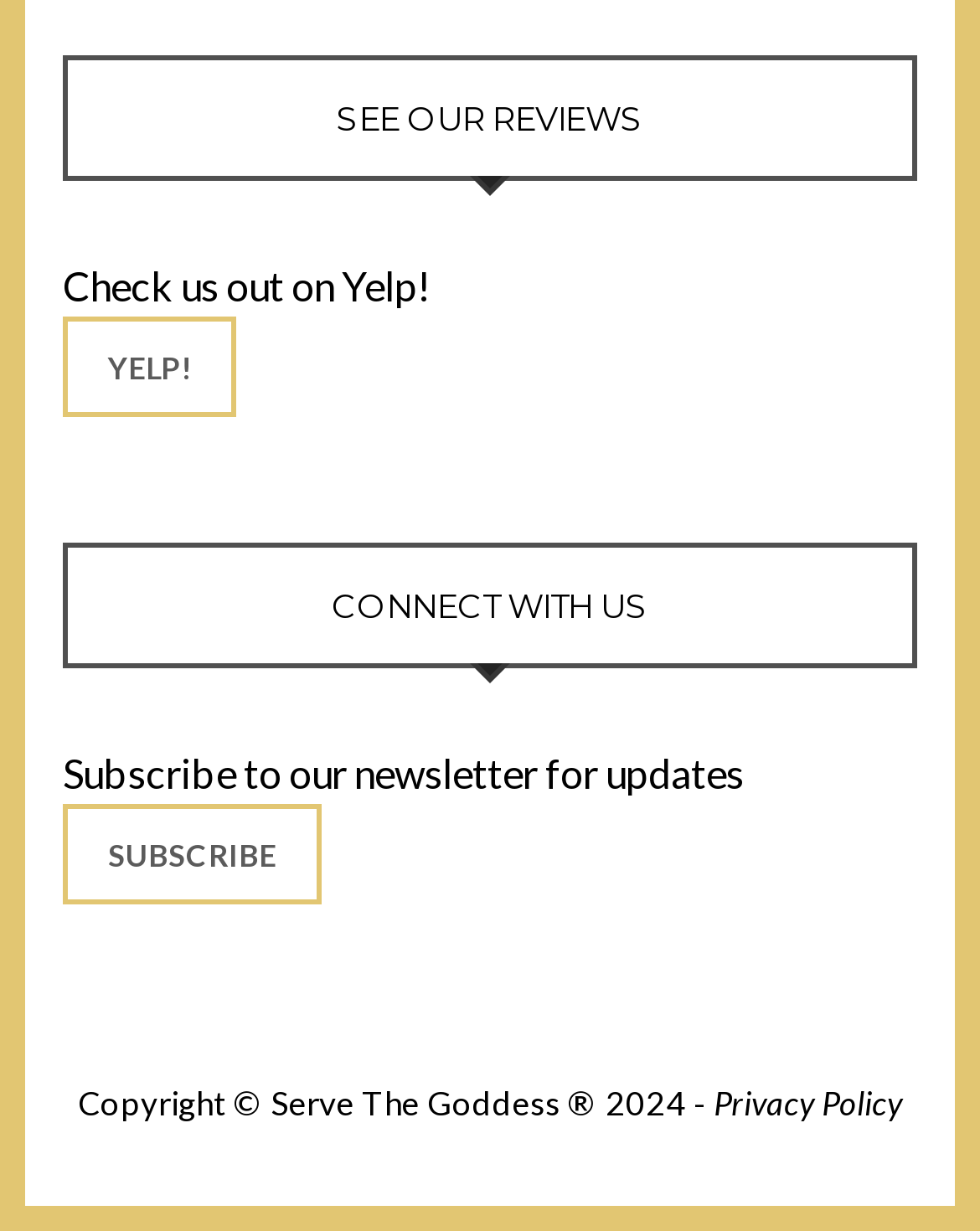Identify the coordinates of the bounding box for the element described below: "Subscribe". Return the coordinates as four float numbers between 0 and 1: [left, top, right, bottom].

[0.064, 0.653, 0.328, 0.735]